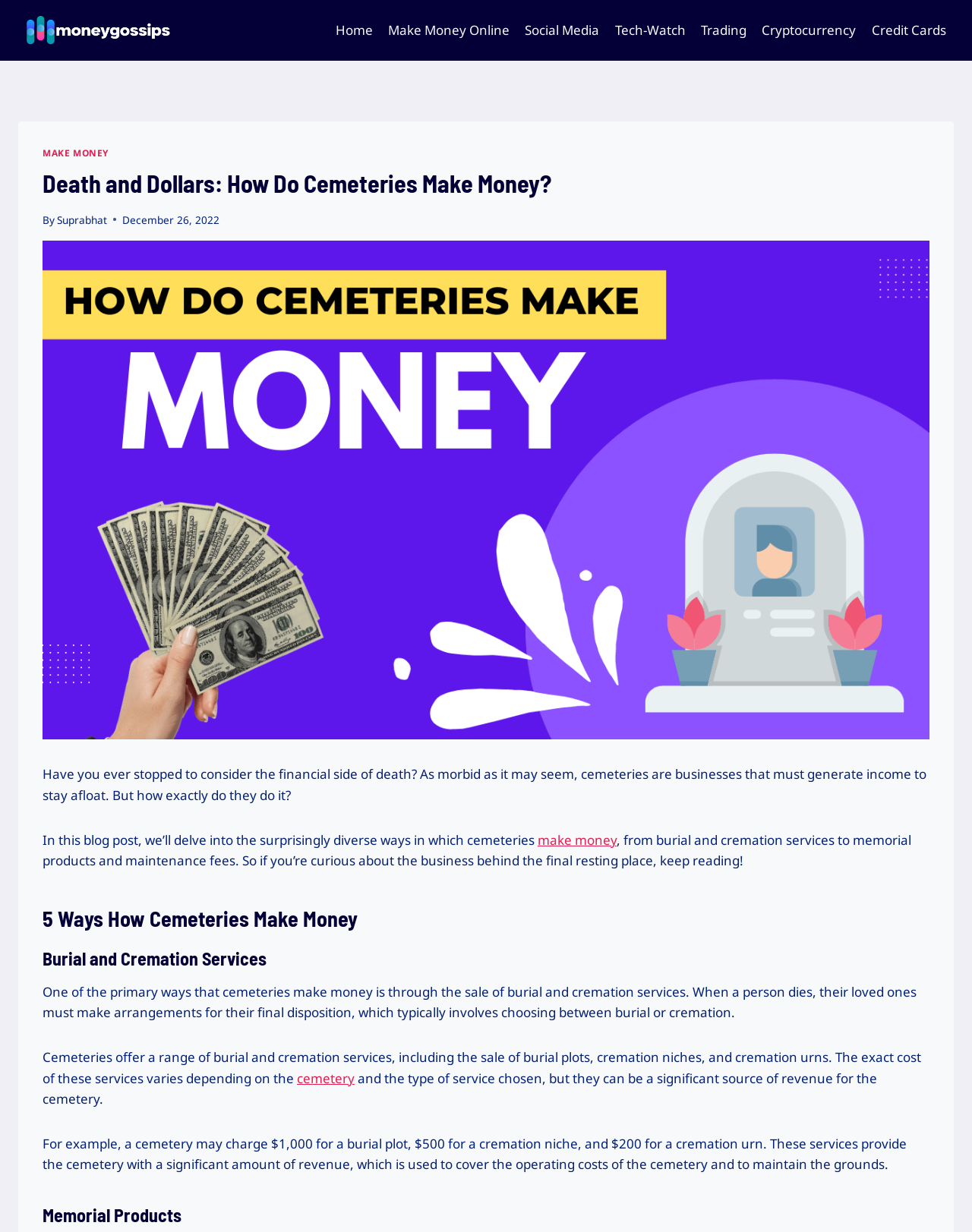Predict the bounding box coordinates of the UI element that matches this description: "Social Media". The coordinates should be in the format [left, top, right, bottom] with each value between 0 and 1.

[0.532, 0.01, 0.625, 0.039]